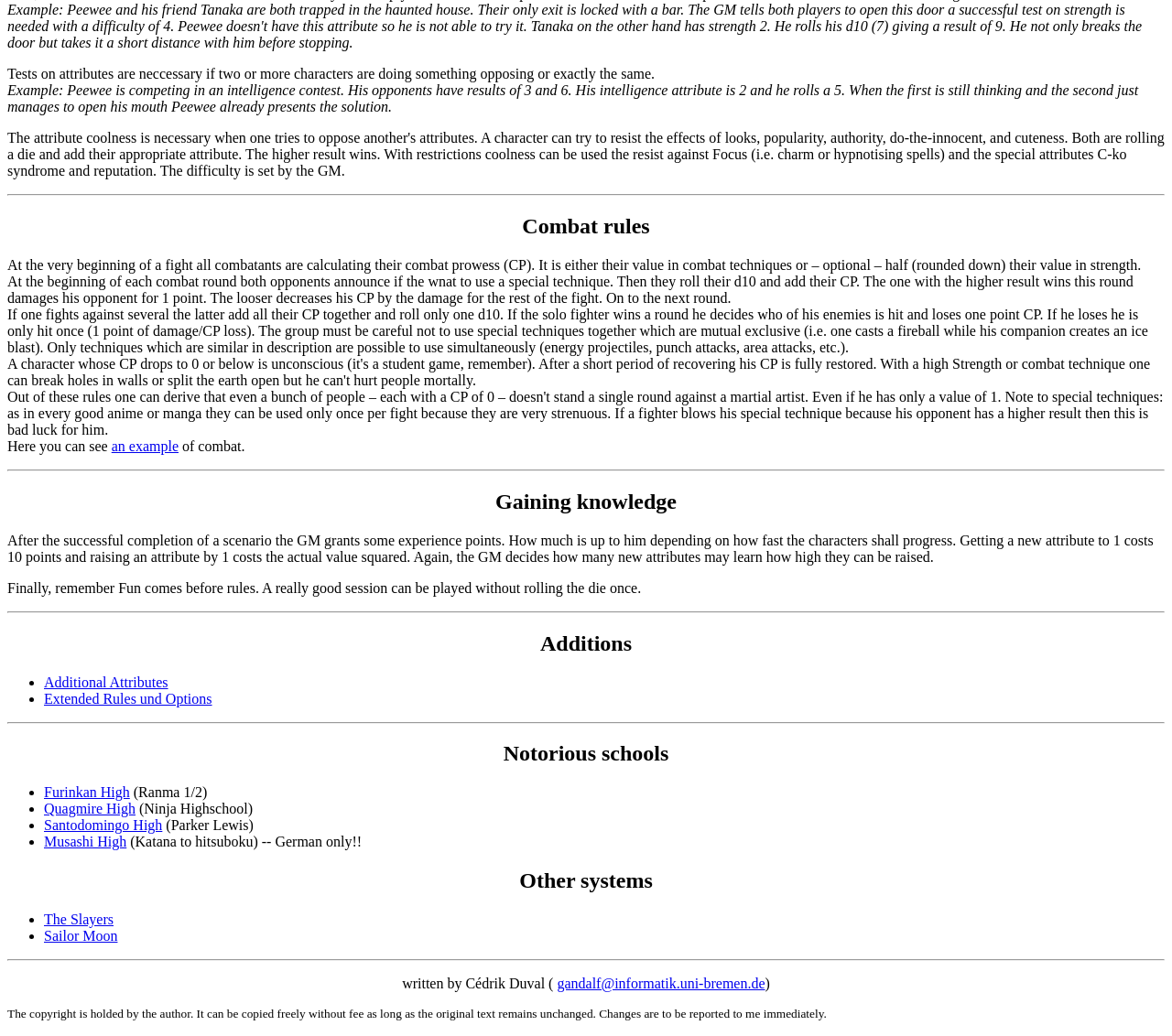Given the element description Extended Rules und Options, identify the bounding box coordinates for the UI element on the webpage screenshot. The format should be (top-left x, top-left y, bottom-right x, bottom-right y), with values between 0 and 1.

[0.038, 0.667, 0.181, 0.682]